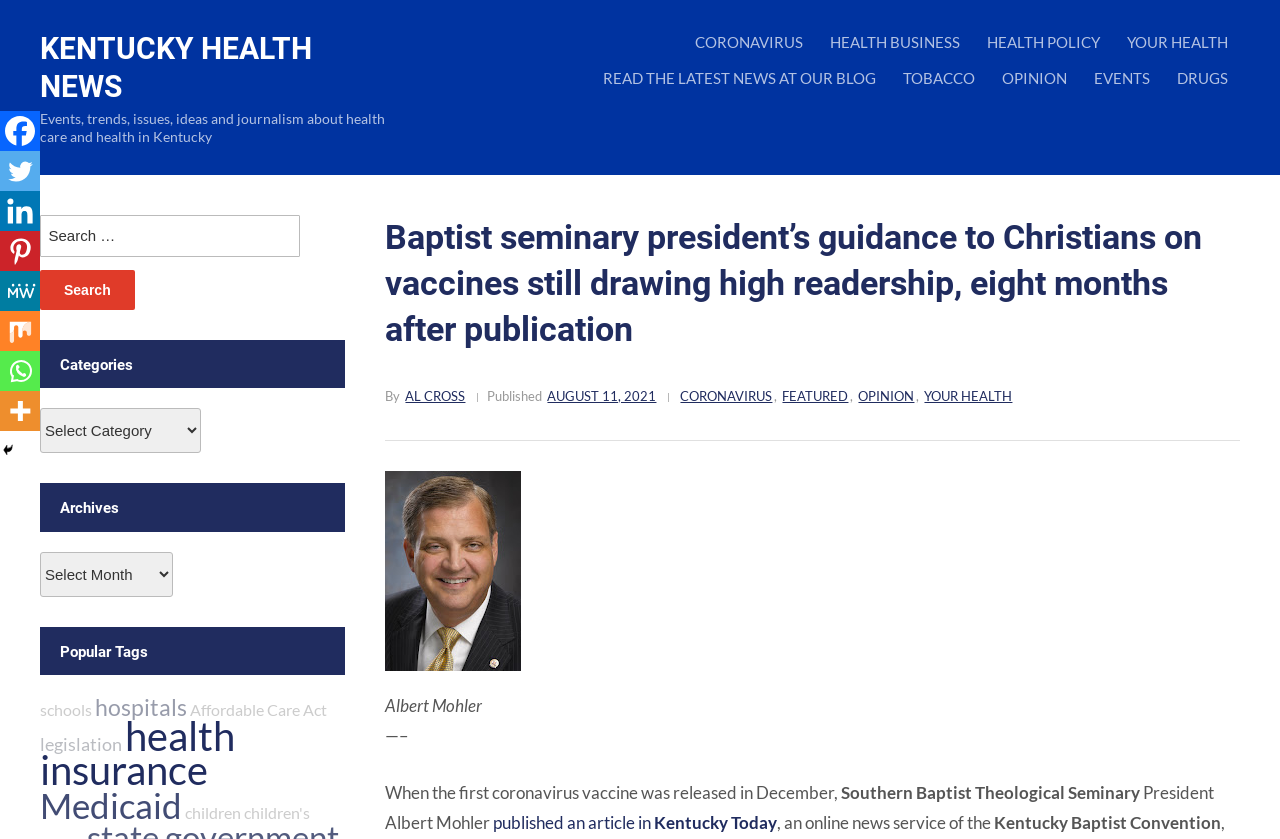Determine the bounding box coordinates of the region to click in order to accomplish the following instruction: "Read the latest news at our blog". Provide the coordinates as four float numbers between 0 and 1, specifically [left, top, right, bottom].

[0.47, 0.079, 0.686, 0.122]